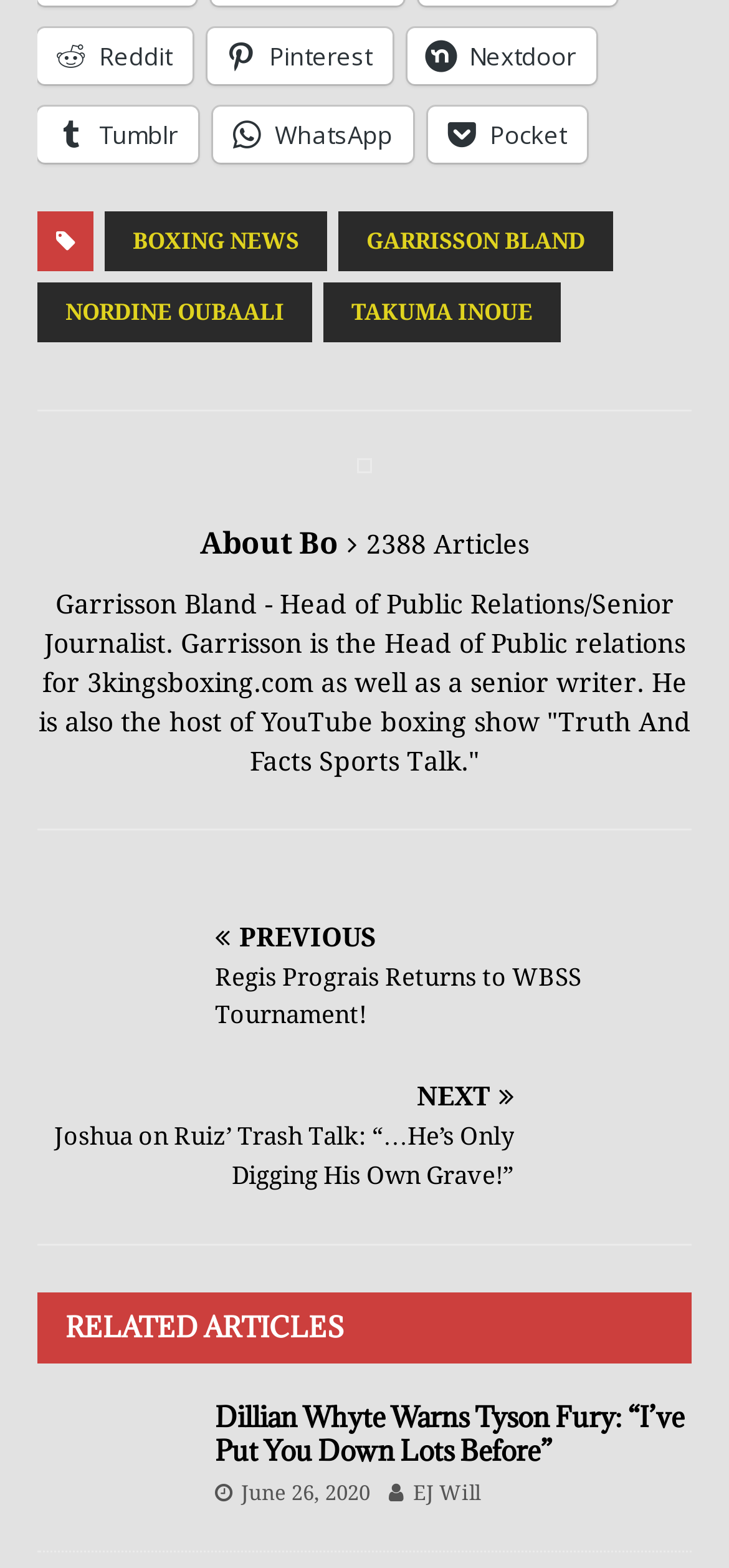Determine the bounding box for the described HTML element: "Donate Now!". Ensure the coordinates are four float numbers between 0 and 1 in the format [left, top, right, bottom].

None